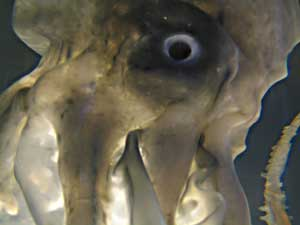Provide a one-word or short-phrase answer to the question:
What is the purpose of the exhibition?

To expand imagination about life beyond Earth